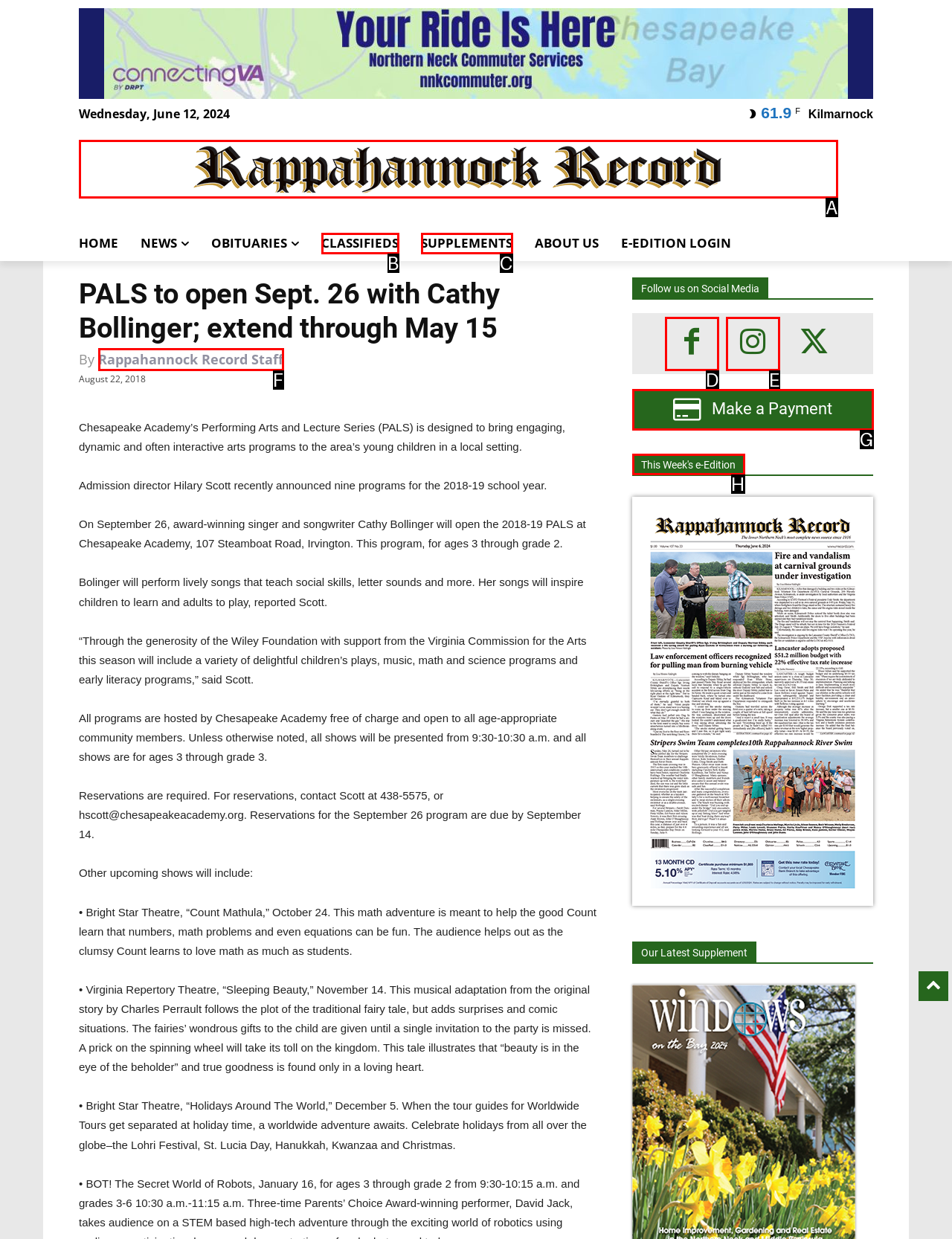Identify which HTML element matches the description: This Week's e-Edition
Provide your answer in the form of the letter of the correct option from the listed choices.

H